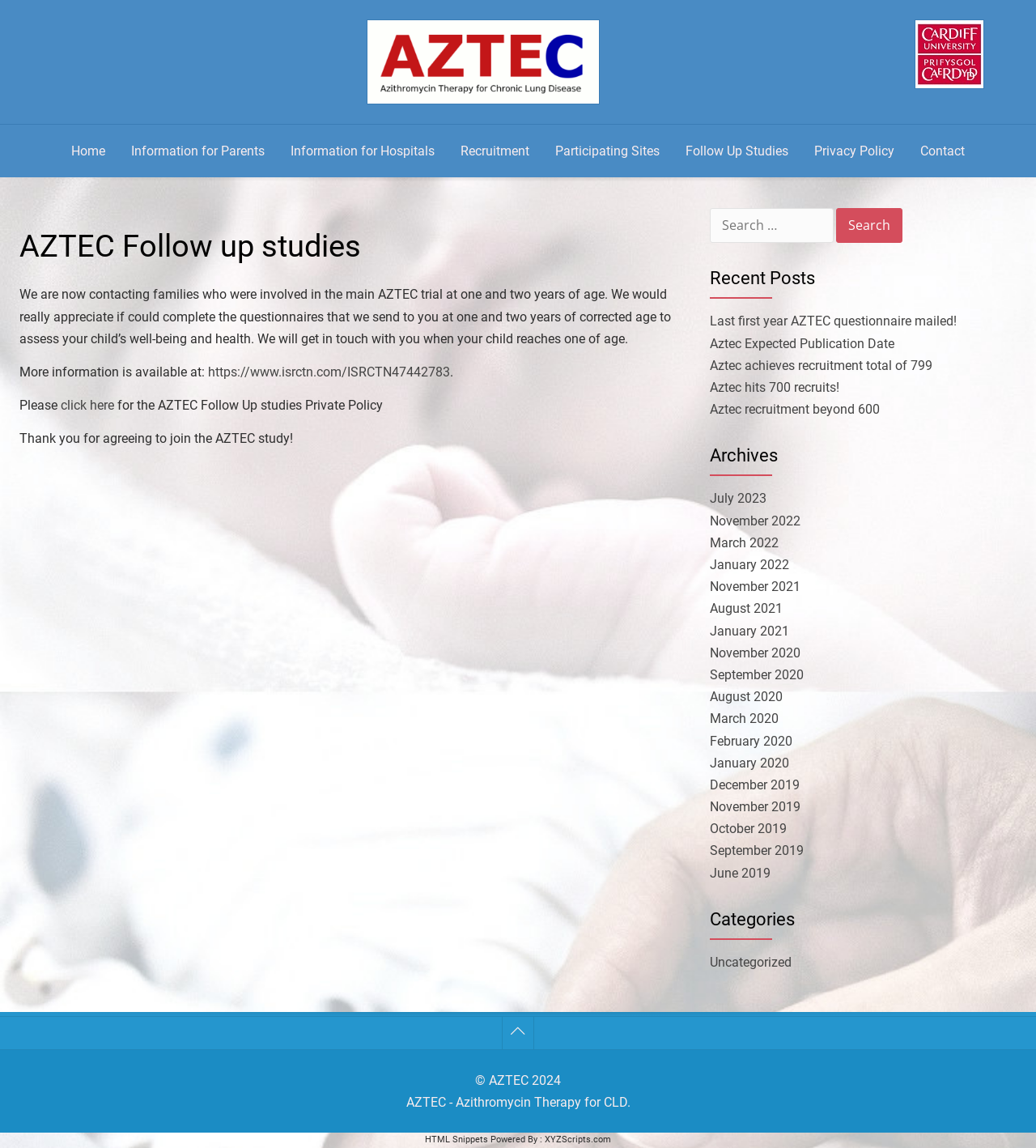Please provide a comprehensive response to the question based on the details in the image: What is the purpose of the AZTEC Follow up studies?

Based on the webpage content, the AZTEC Follow up studies aim to assess the well-being and health of children who were involved in the main AZTEC trial at one and two years of age.